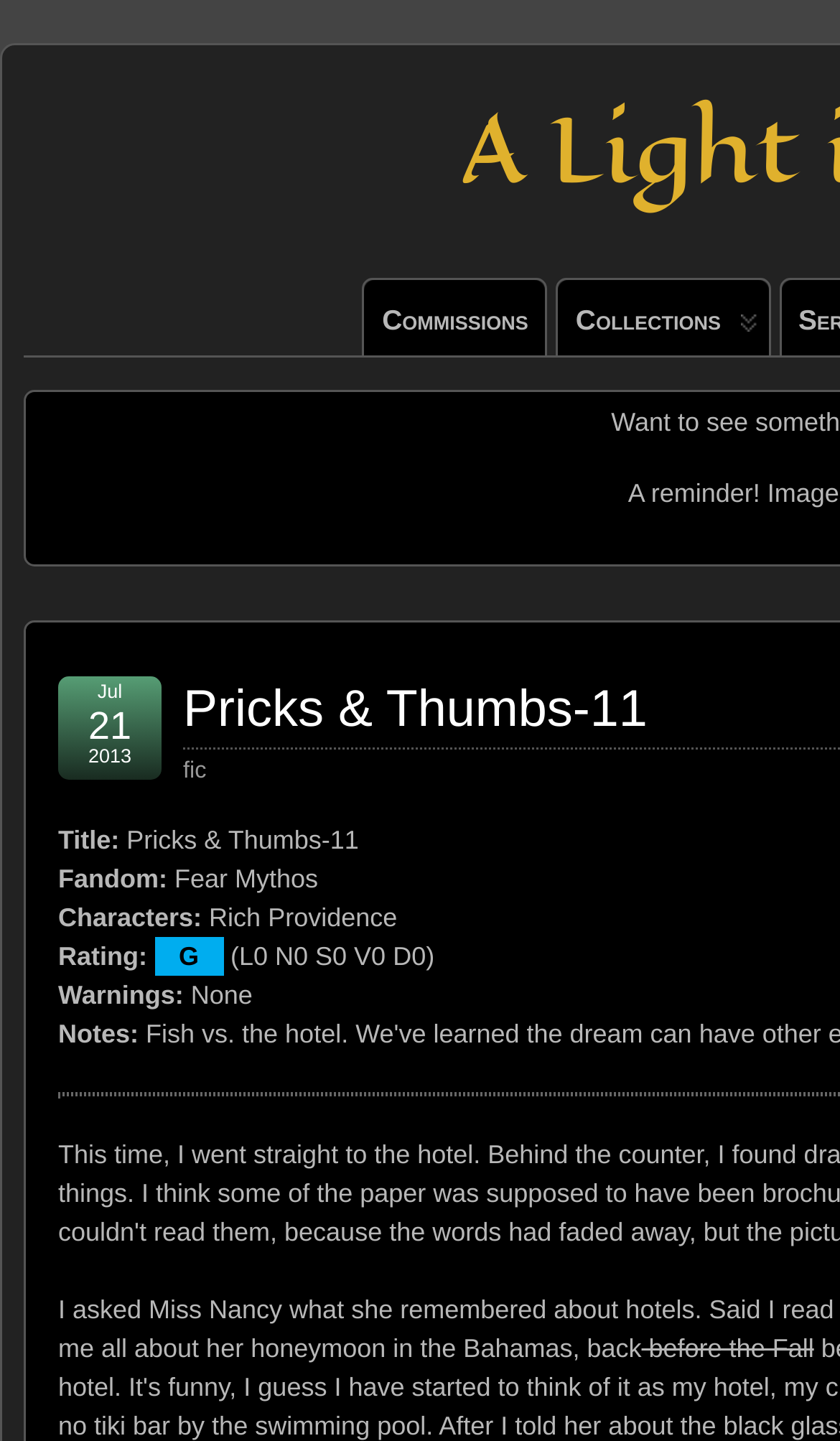Using the format (top-left x, top-left y, bottom-right x, bottom-right y), and given the element description, identify the bounding box coordinates within the screenshot: Pricks & Thumbs-11

[0.218, 0.472, 0.771, 0.513]